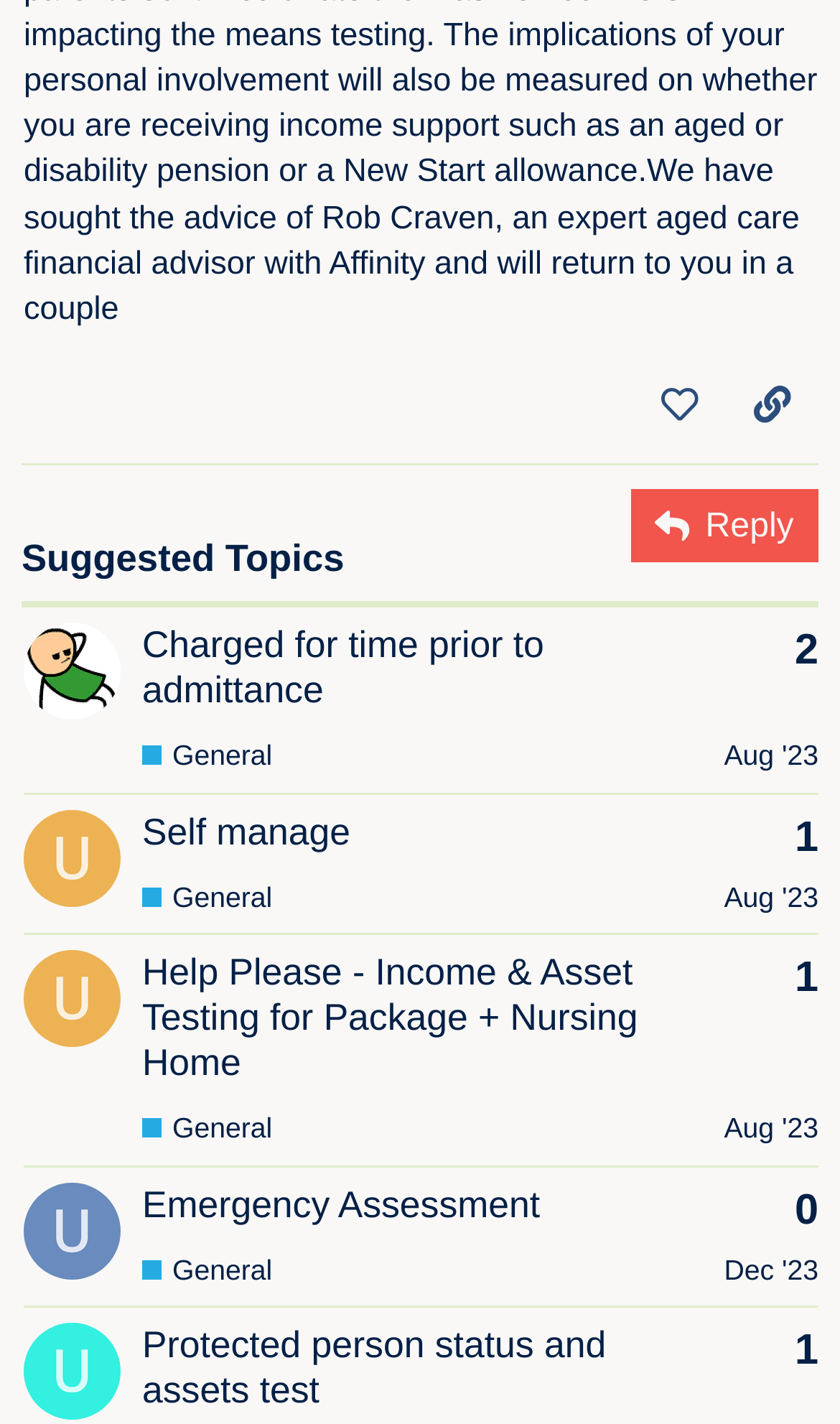From the image, can you give a detailed response to the question below:
When was the topic 'Emergency Assessment' posted?

The topic 'Emergency Assessment' has a generic element 'First post: 3 Dec 2023 06:37 Posted: 3 Dec 2023 06:37' which indicates the posting date and time. This information is provided alongside the topic title and other metadata.